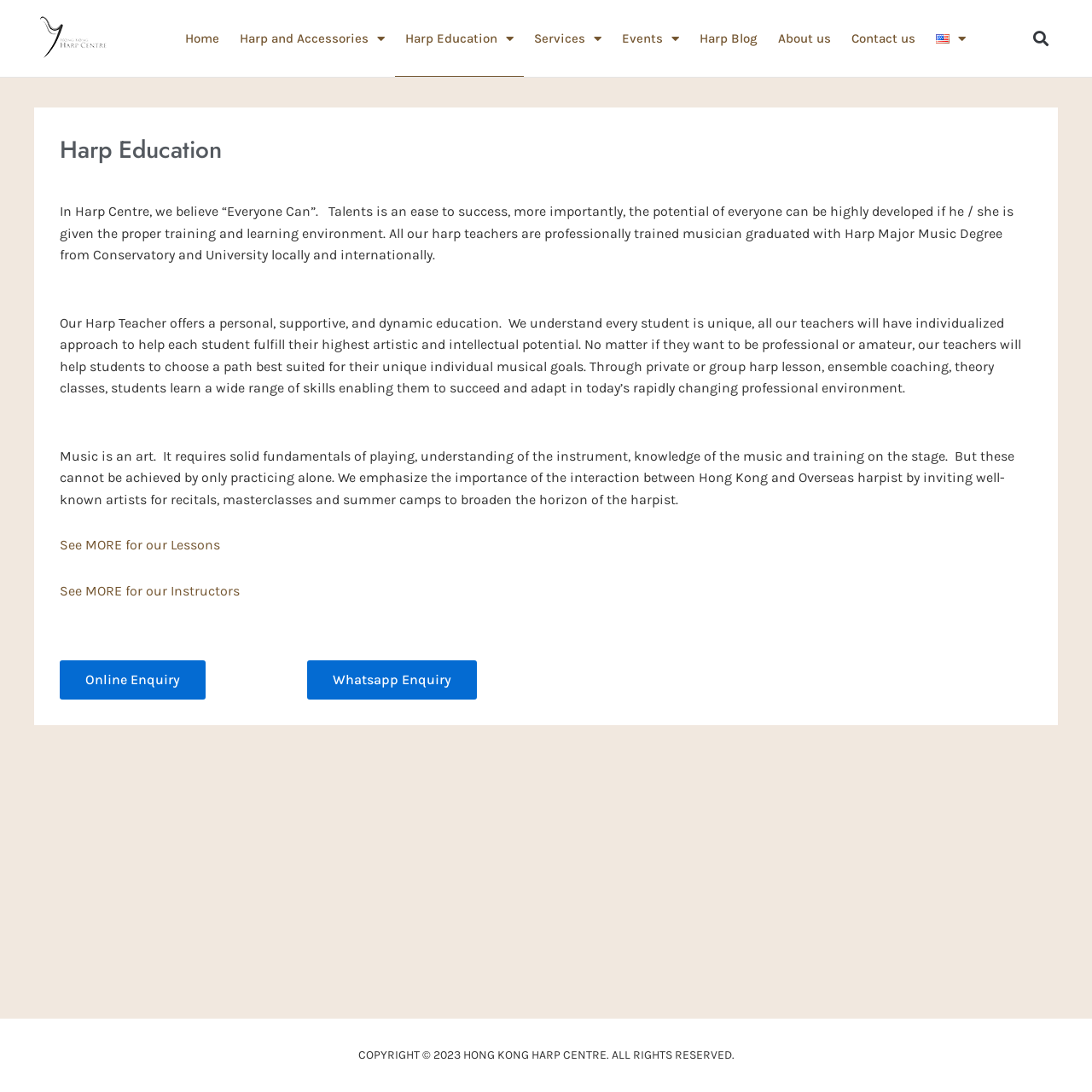Pinpoint the bounding box coordinates of the element that must be clicked to accomplish the following instruction: "Click Home". The coordinates should be in the format of four float numbers between 0 and 1, i.e., [left, top, right, bottom].

[0.16, 0.0, 0.21, 0.07]